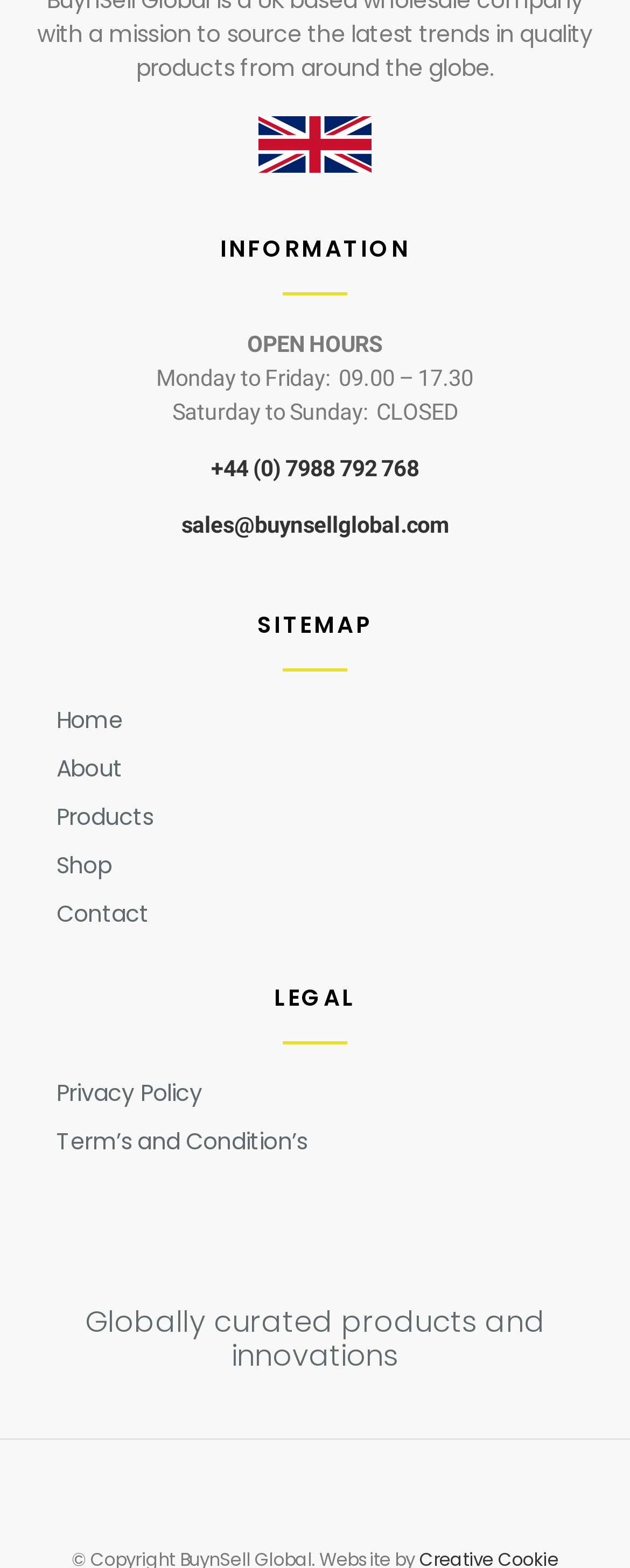By analyzing the image, answer the following question with a detailed response: What is the last link under the 'LEGAL' heading?

I found the links under the 'LEGAL' heading, which are 'Privacy Policy' and 'Term’s and Condition’s', and the last one is 'Term’s and Condition’s'.